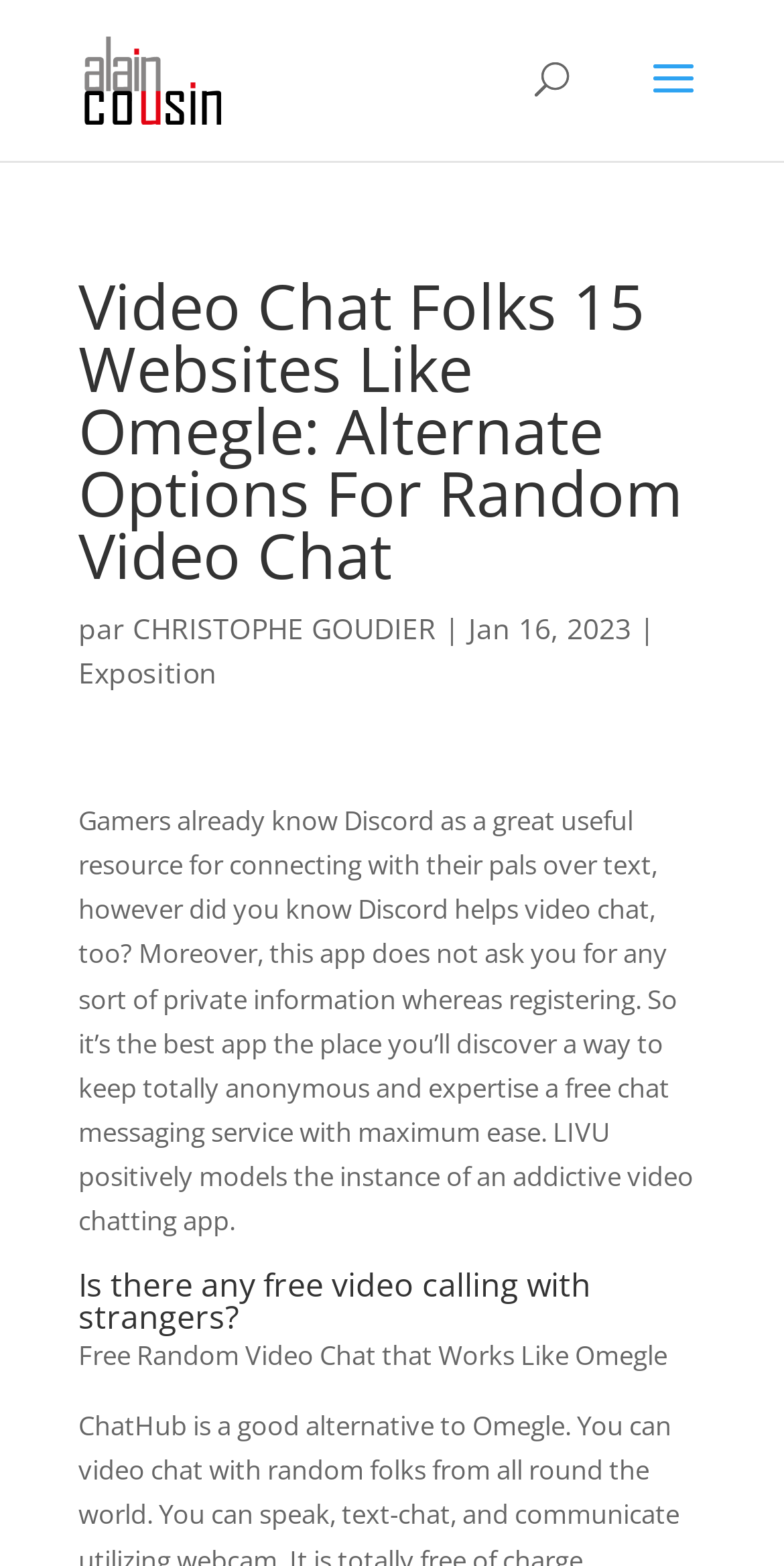What is the date of the exposition?
Based on the screenshot, provide your answer in one word or phrase.

Jan 16, 2023